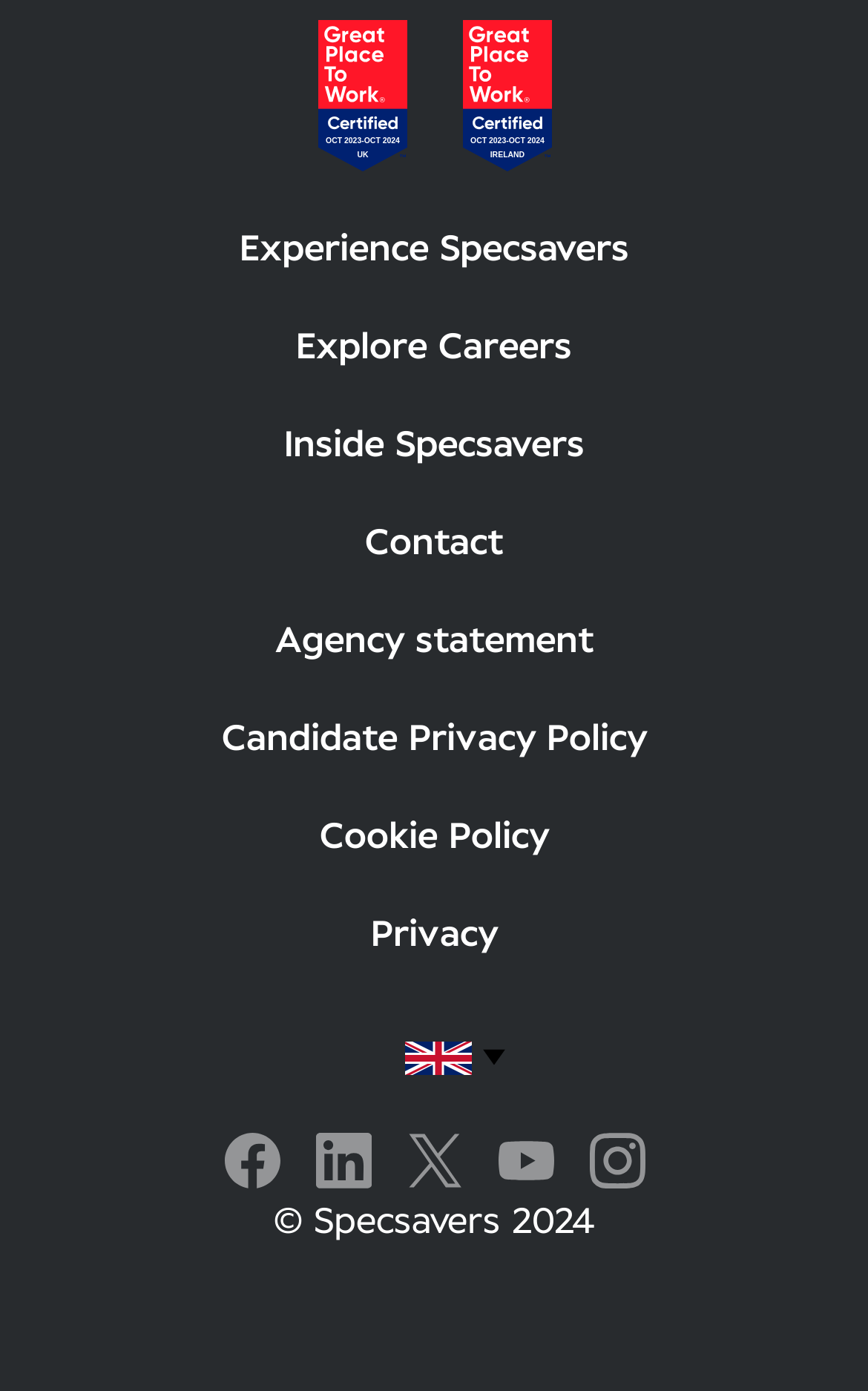Locate the bounding box coordinates of the element's region that should be clicked to carry out the following instruction: "Learn about Inside Specsavers". The coordinates need to be four float numbers between 0 and 1, i.e., [left, top, right, bottom].

[0.327, 0.301, 0.673, 0.326]